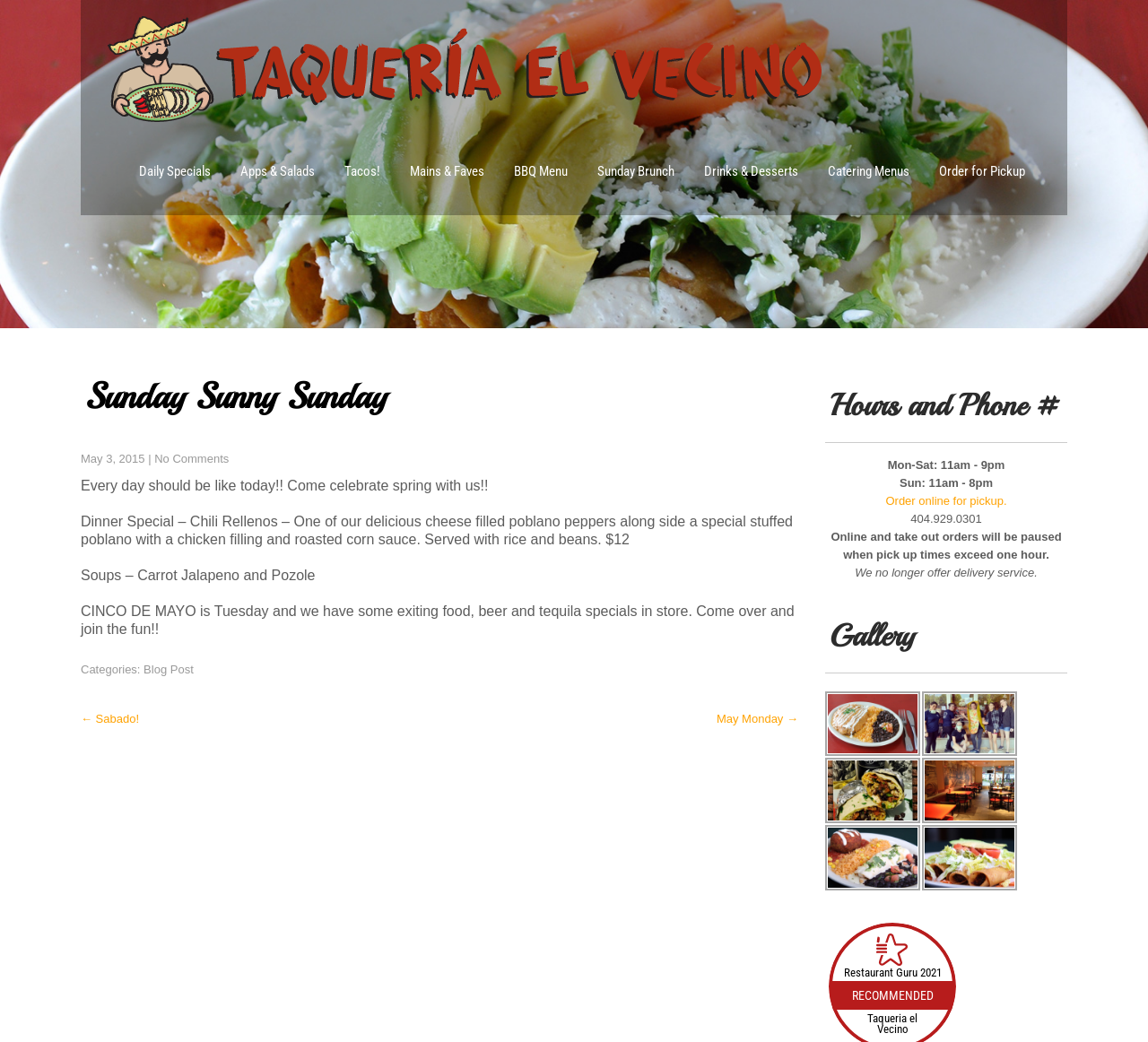Please find the bounding box for the UI element described by: "Order online for pickup.".

[0.771, 0.474, 0.877, 0.487]